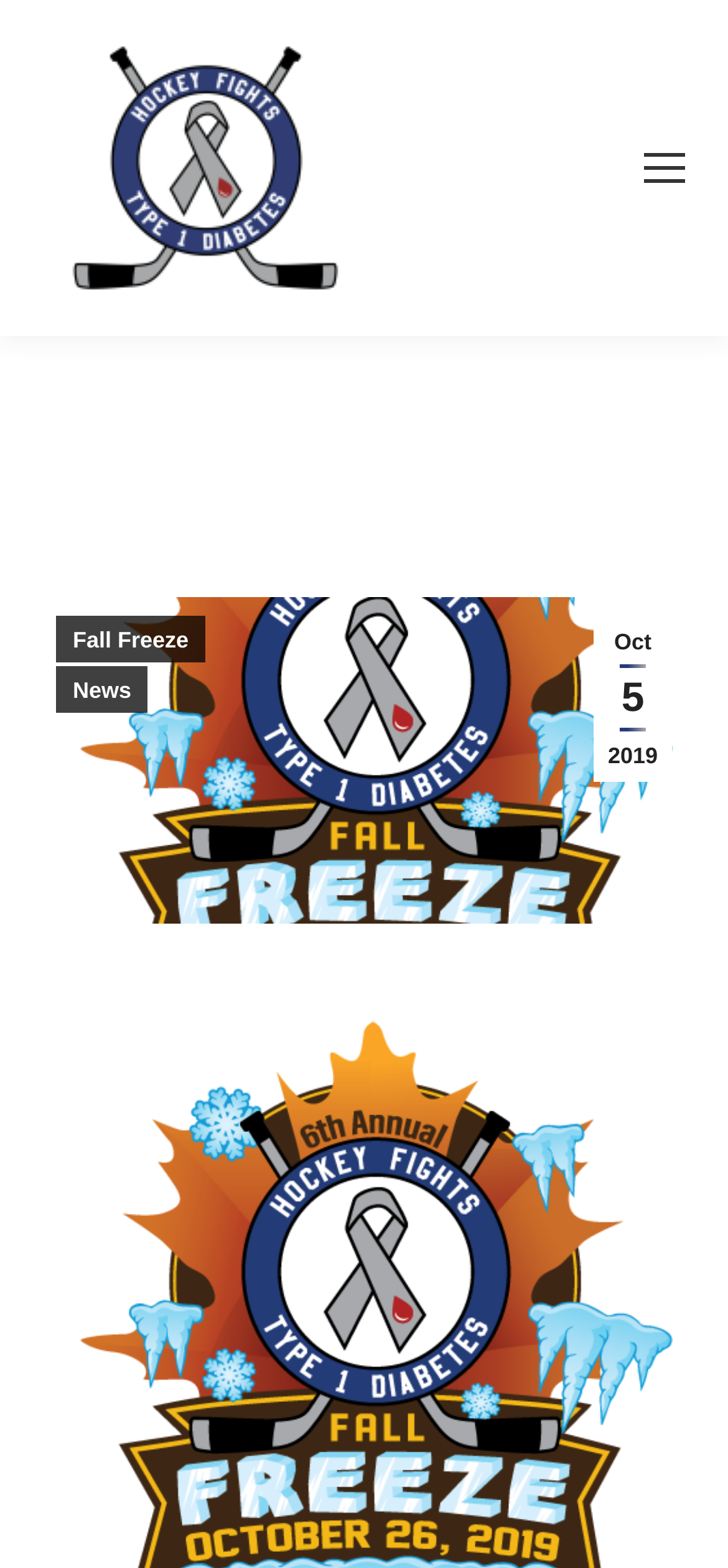Identify the bounding box coordinates for the UI element described as follows: "Fall Freeze". Ensure the coordinates are four float numbers between 0 and 1, formatted as [left, top, right, bottom].

[0.077, 0.393, 0.282, 0.422]